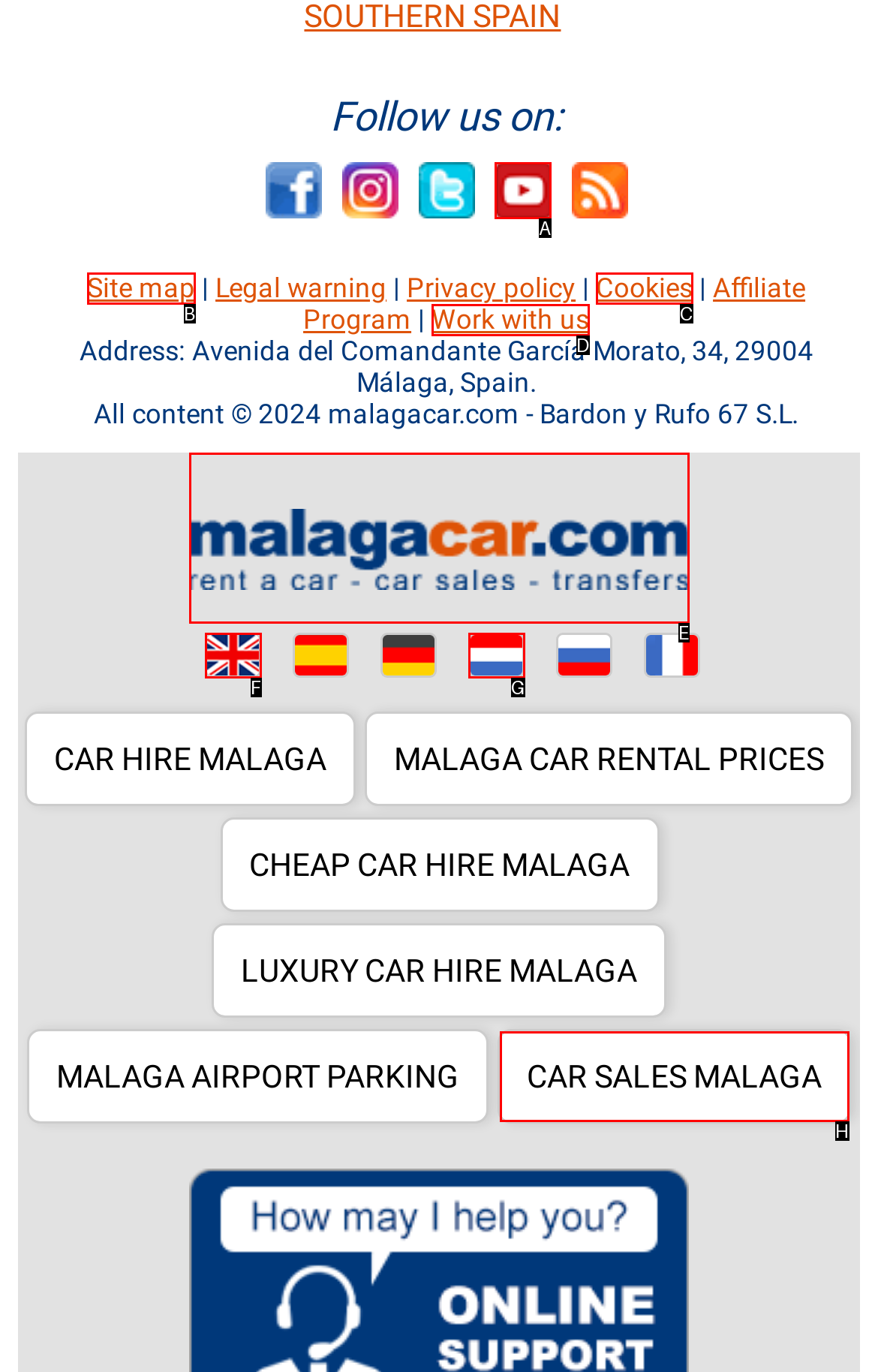Given the description: Cookies, select the HTML element that best matches it. Reply with the letter of your chosen option.

C